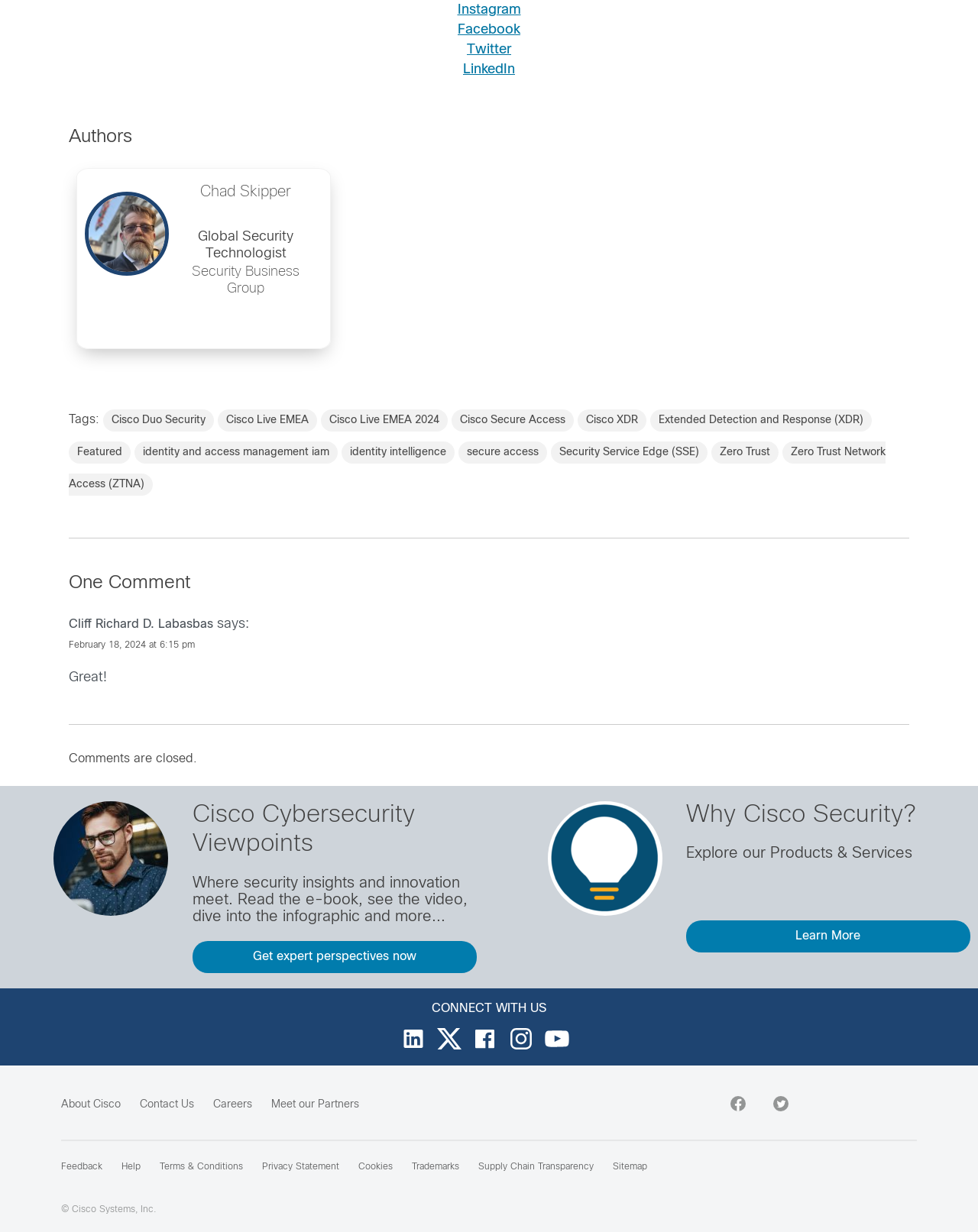Determine the bounding box coordinates of the region that needs to be clicked to achieve the task: "Learn more about Cisco Security products and services".

[0.702, 0.747, 0.992, 0.773]